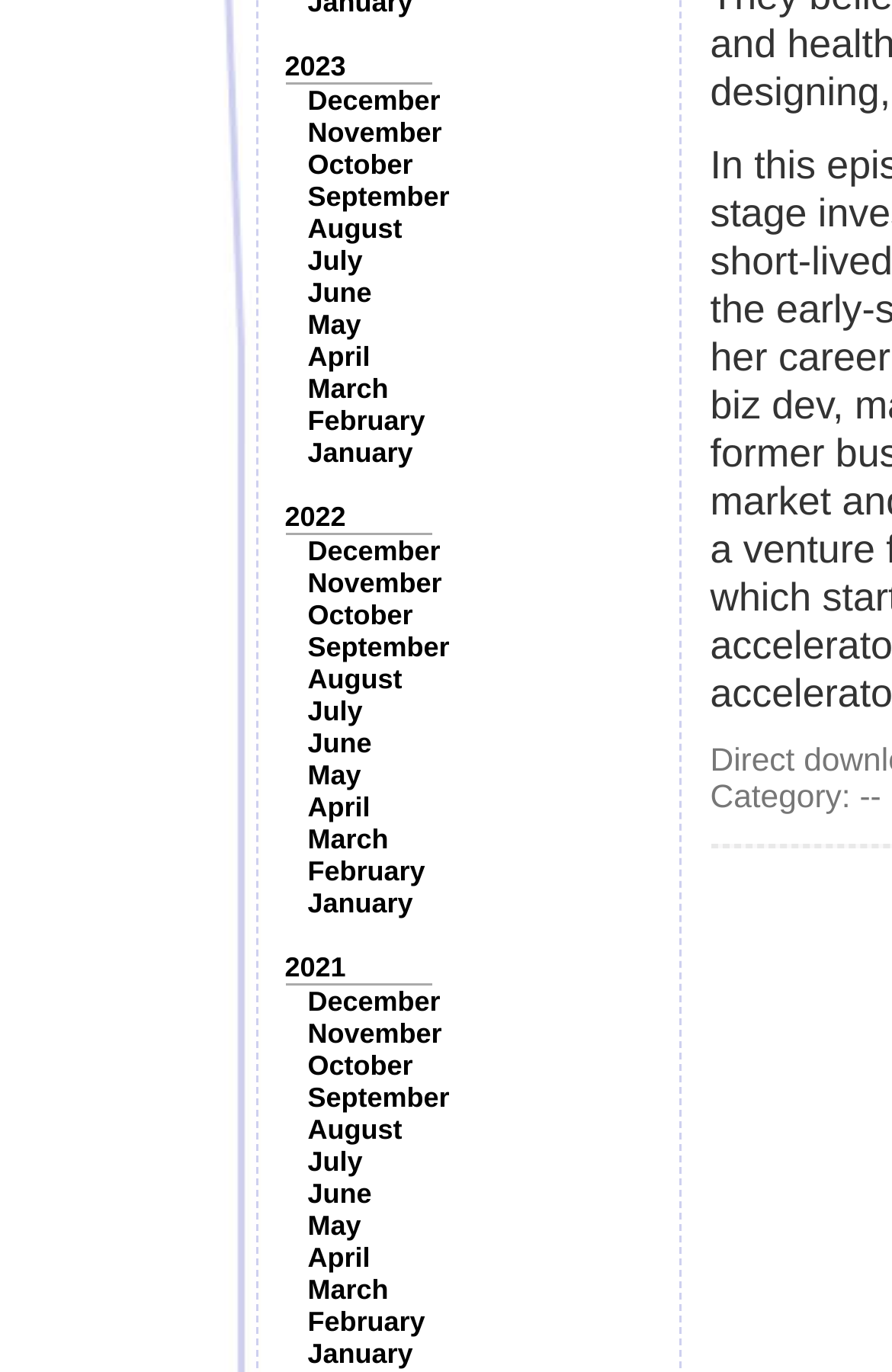Predict the bounding box coordinates for the UI element described as: "July". The coordinates should be four float numbers between 0 and 1, presented as [left, top, right, bottom].

[0.345, 0.507, 0.406, 0.53]